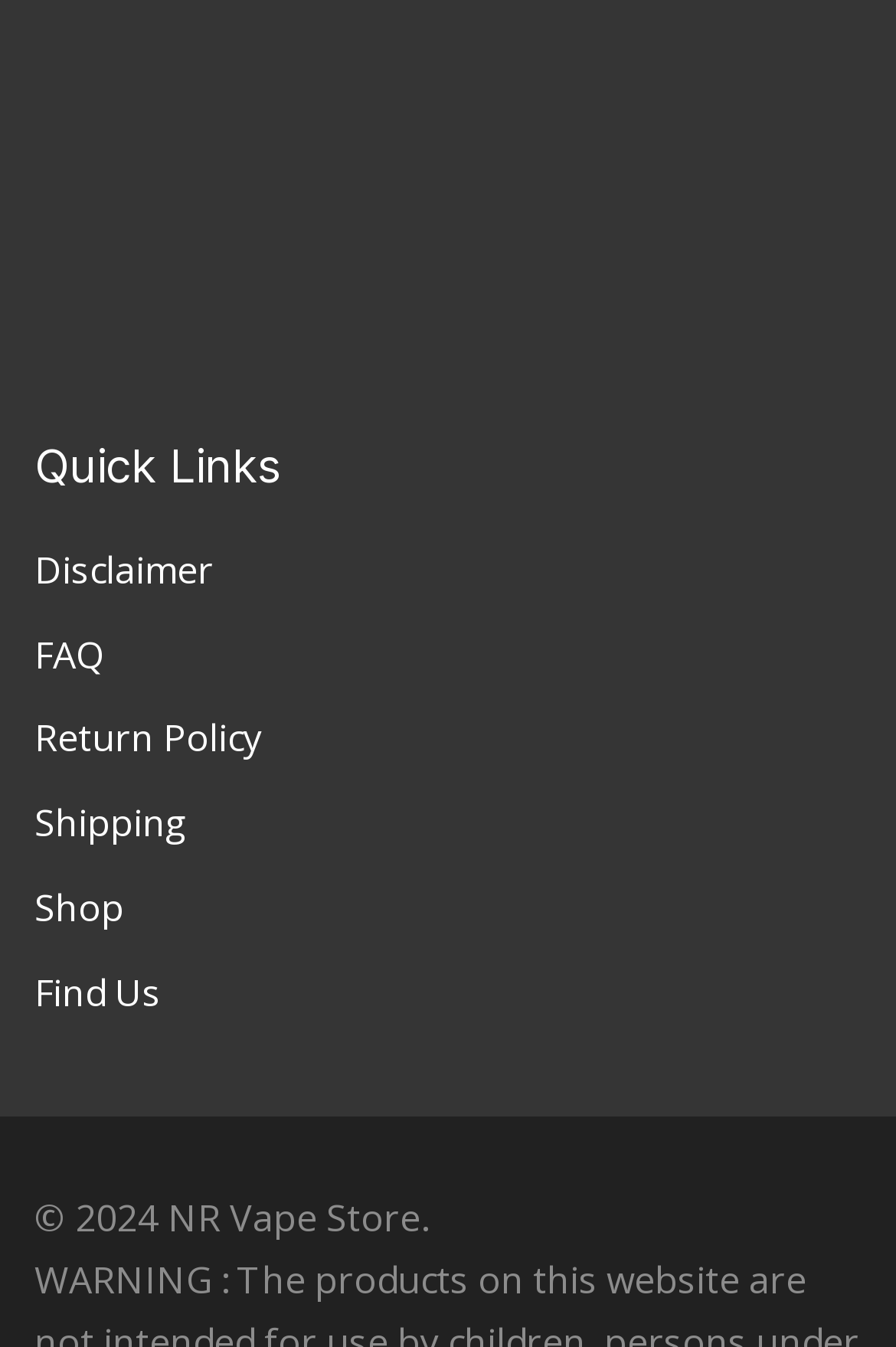What is the first link in the Quick Links section?
Based on the image, give a one-word or short phrase answer.

Disclaimer